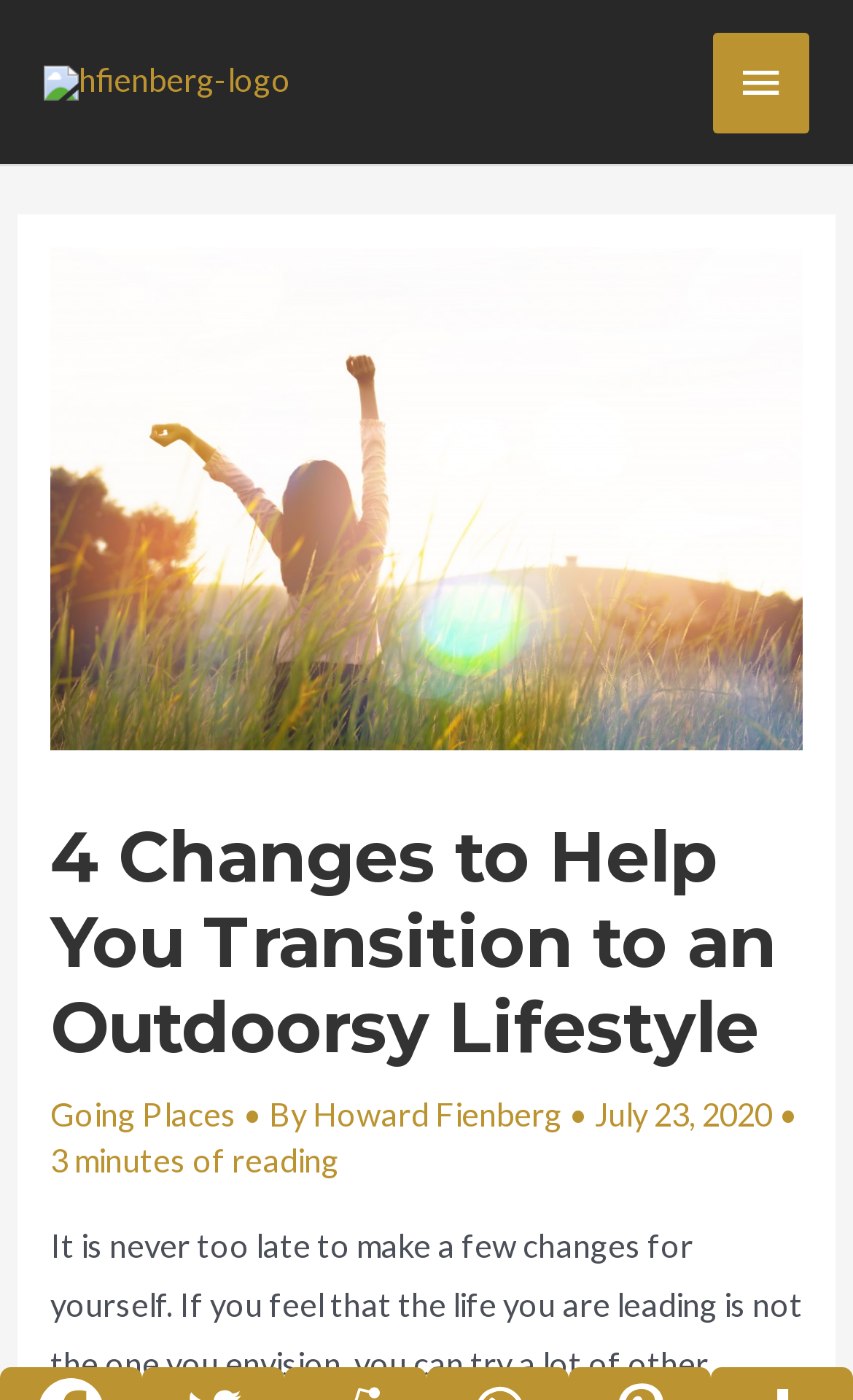What is the text of the webpage's headline?

4 Changes to Help You Transition to an Outdoorsy Lifestyle